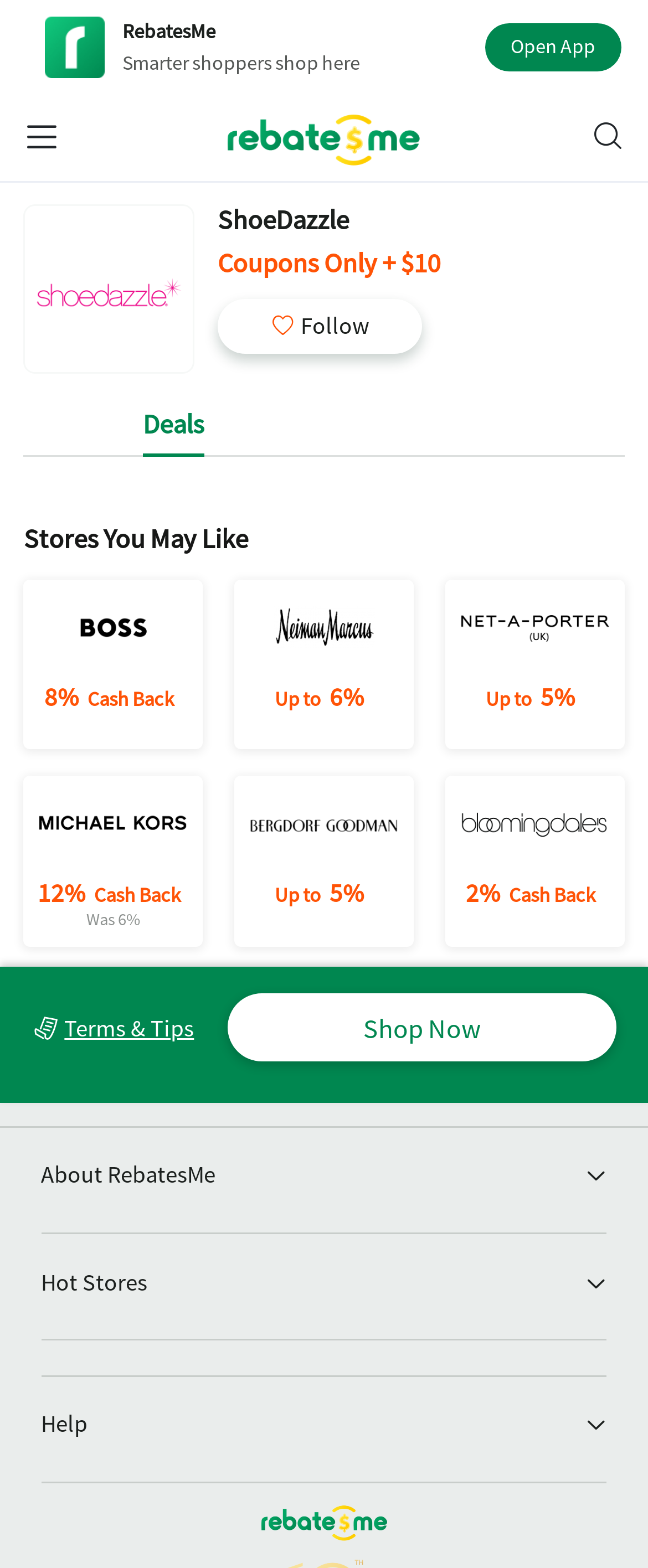How many languages are supported by the website?
Use the image to answer the question with a single word or phrase.

3